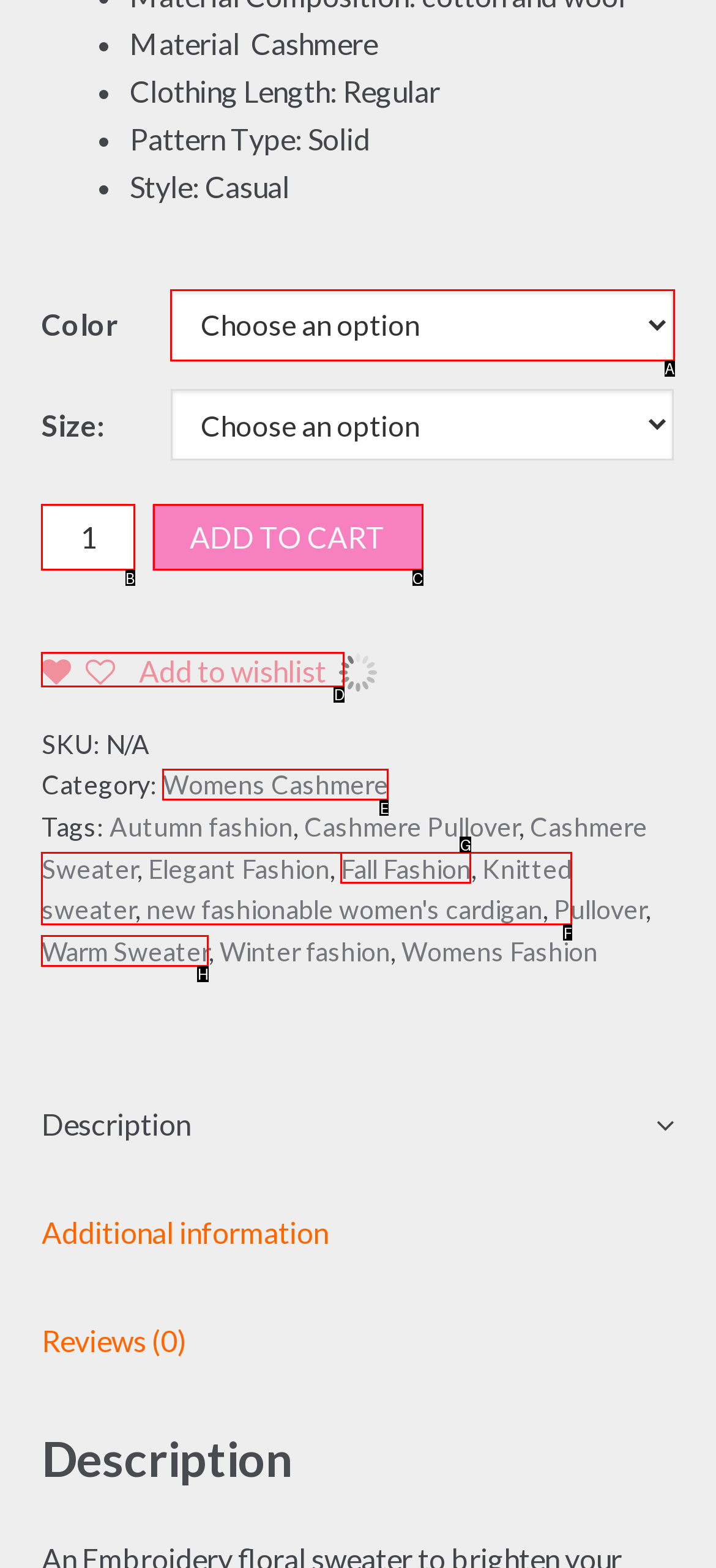From the options shown in the screenshot, tell me which lettered element I need to click to complete the task: Add to wishlist.

D